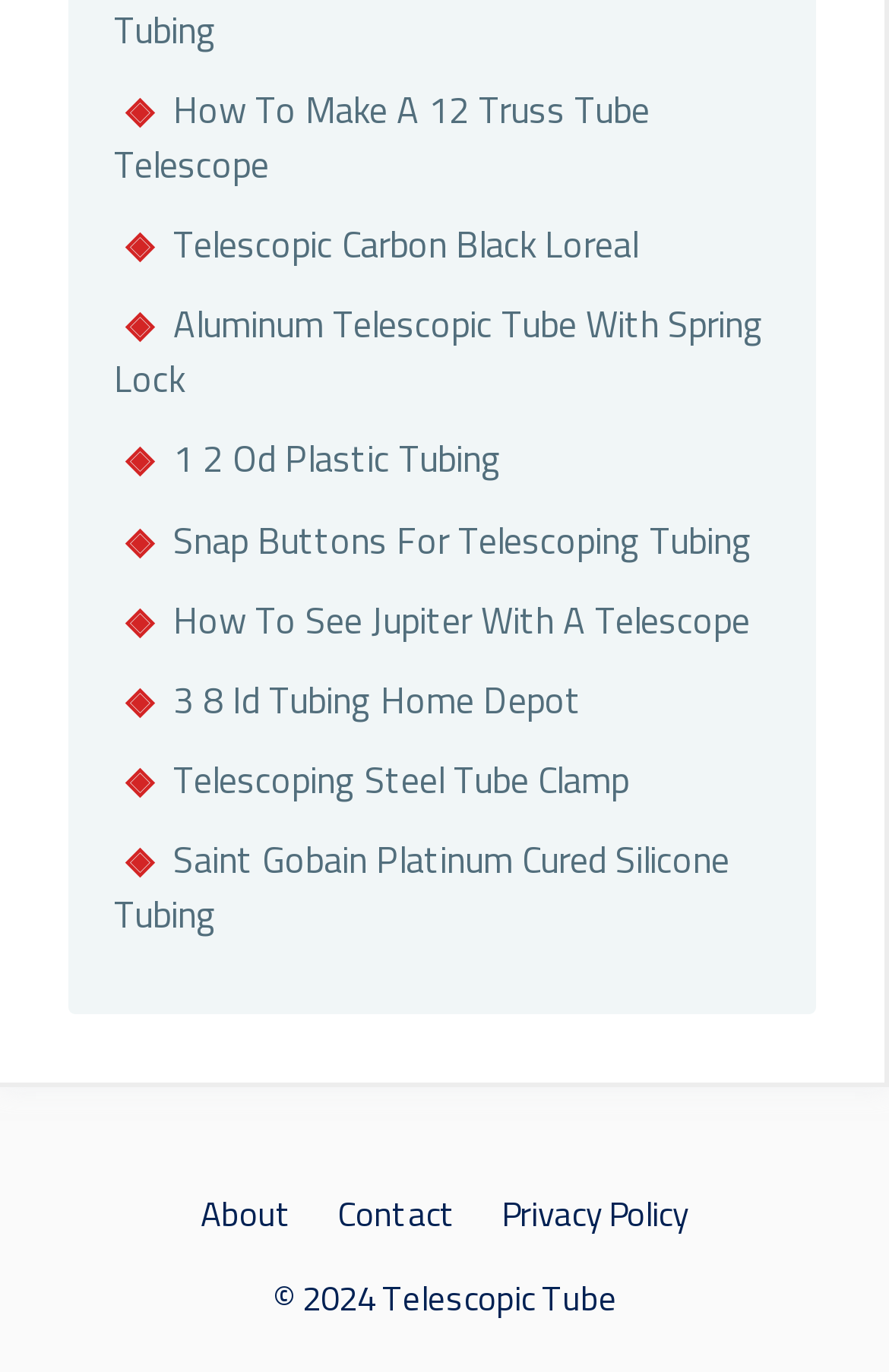Determine the bounding box coordinates for the clickable element required to fulfill the instruction: "Click on 'How To Make A 12 Truss Tube Telescope'". Provide the coordinates as four float numbers between 0 and 1, i.e., [left, top, right, bottom].

[0.128, 0.06, 0.731, 0.139]